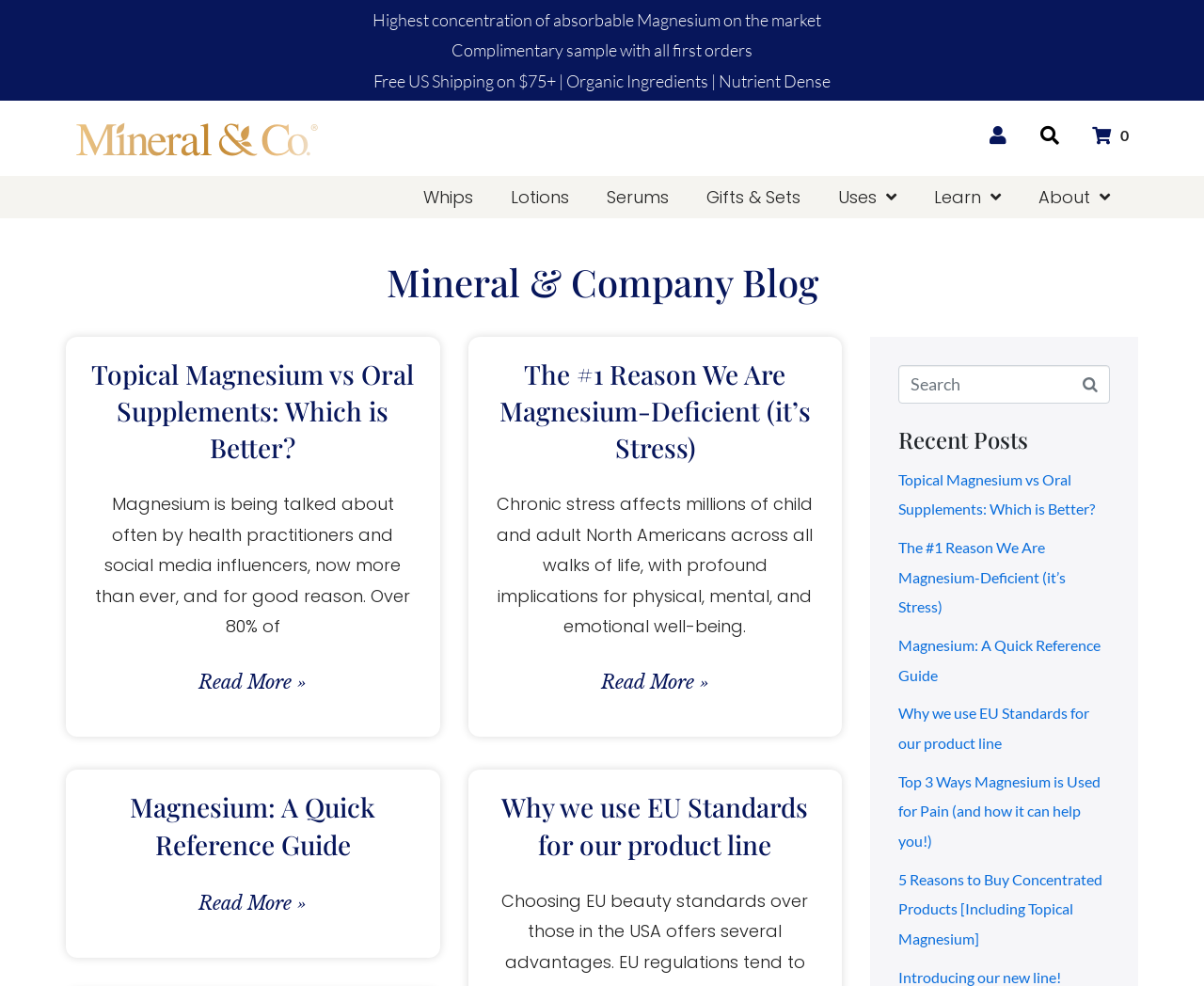Please determine the bounding box coordinates of the element to click in order to execute the following instruction: "View the 'Recent Posts'". The coordinates should be four float numbers between 0 and 1, specified as [left, top, right, bottom].

[0.746, 0.432, 0.922, 0.46]